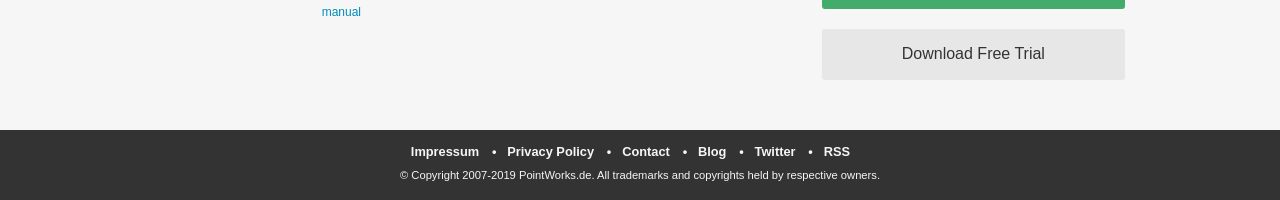What is the first link on the webpage?
Using the screenshot, give a one-word or short phrase answer.

manual